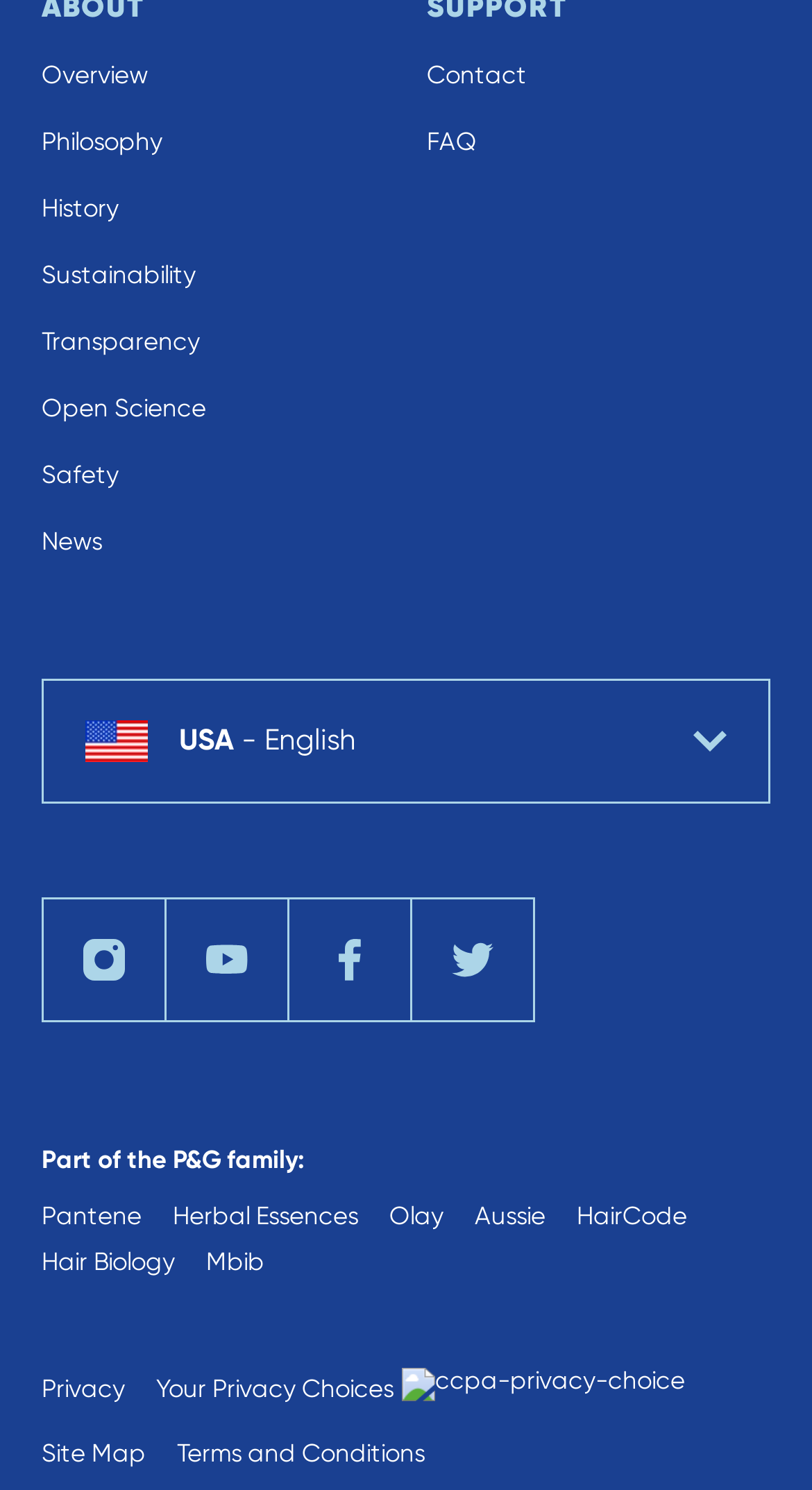Please mark the clickable region by giving the bounding box coordinates needed to complete this instruction: "Go to Contact page".

[0.526, 0.04, 0.649, 0.06]